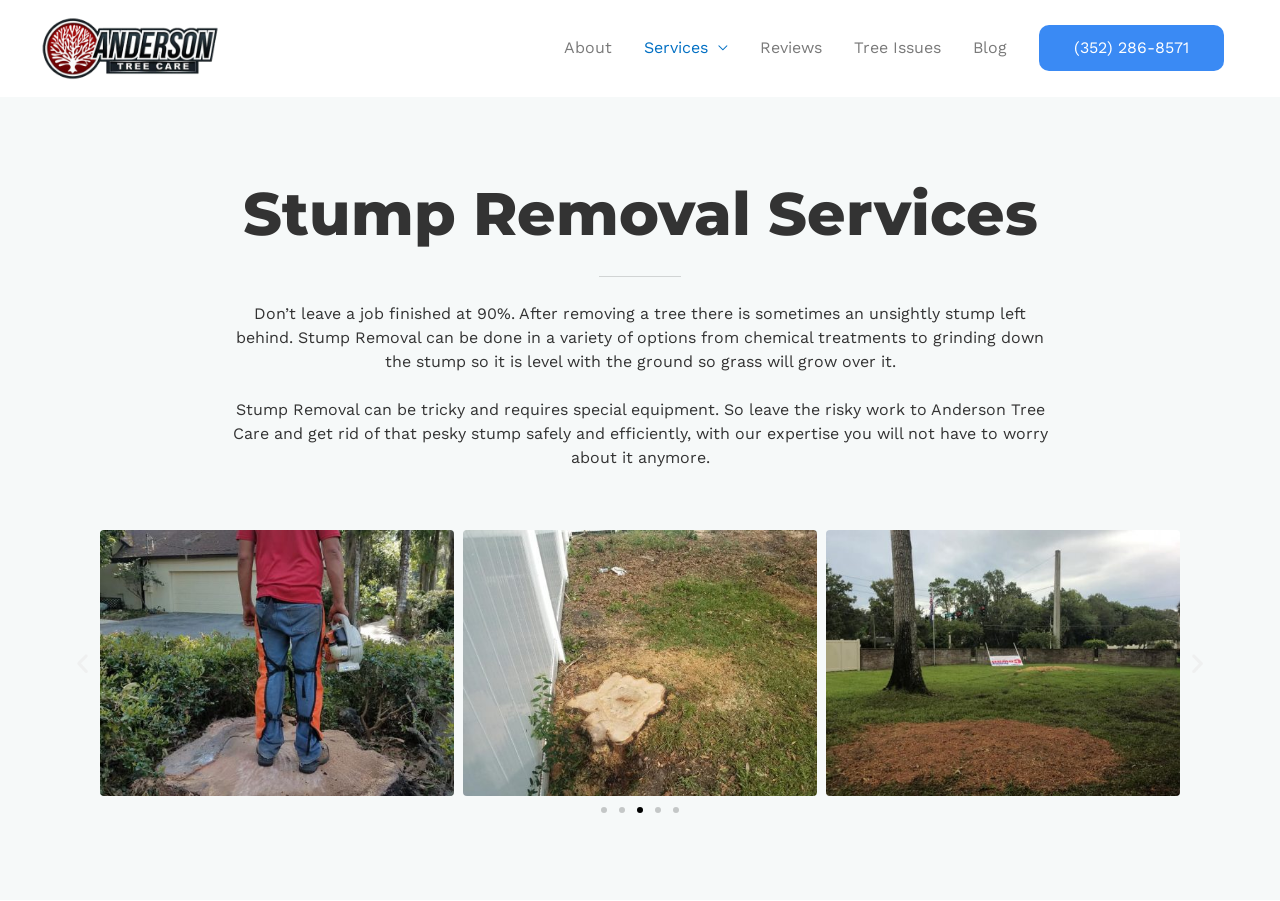What service is being described on the webpage?
Based on the content of the image, thoroughly explain and answer the question.

The webpage has a heading 'Stump Removal Services' and describes the process of removing tree stumps, indicating that the primary service being described is stump removal.